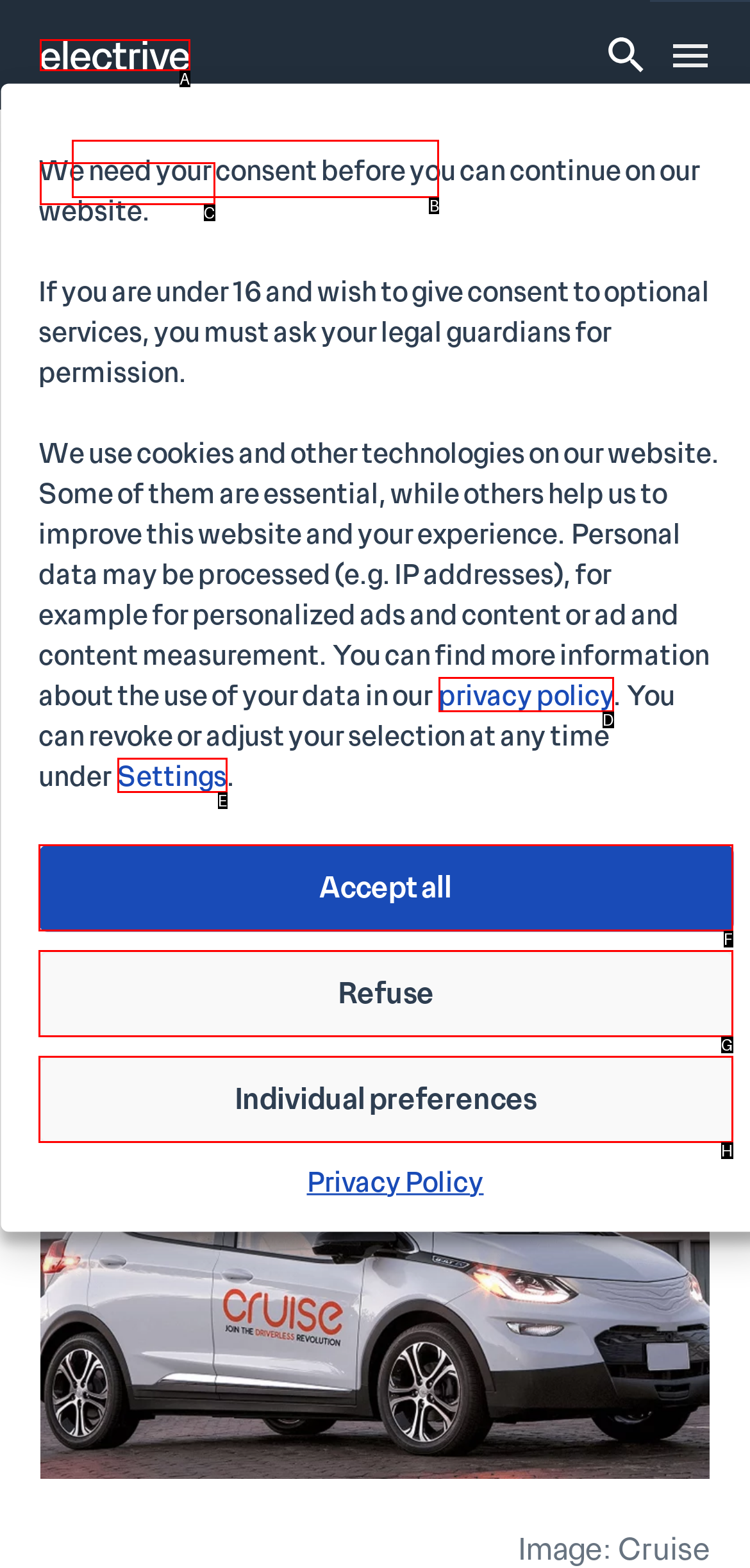Determine the letter of the UI element that will complete the task: Click the link to the privacy policy
Reply with the corresponding letter.

D